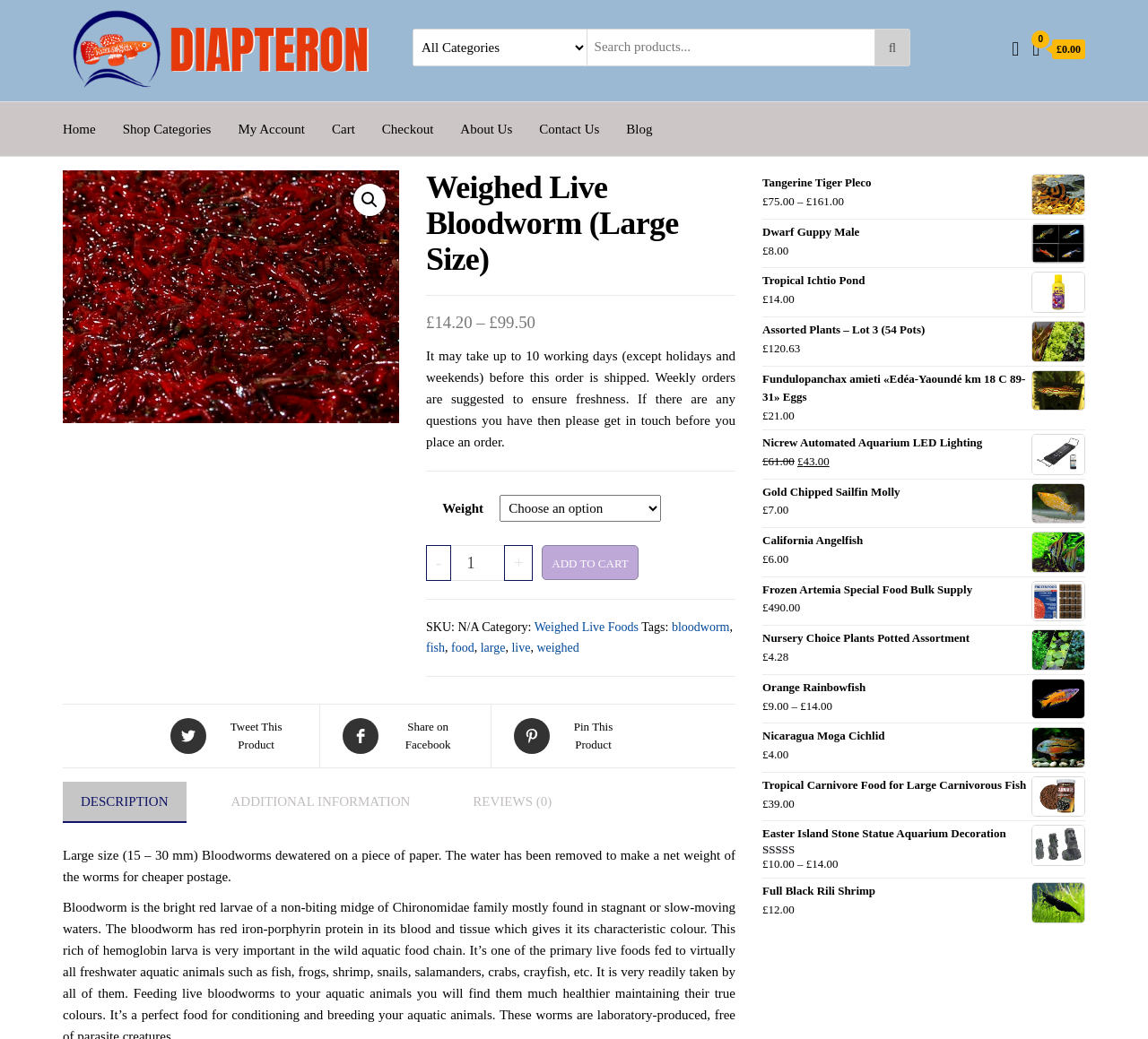What is the price of Weighed Live Bloodworm?
Refer to the image and respond with a one-word or short-phrase answer.

£14.20